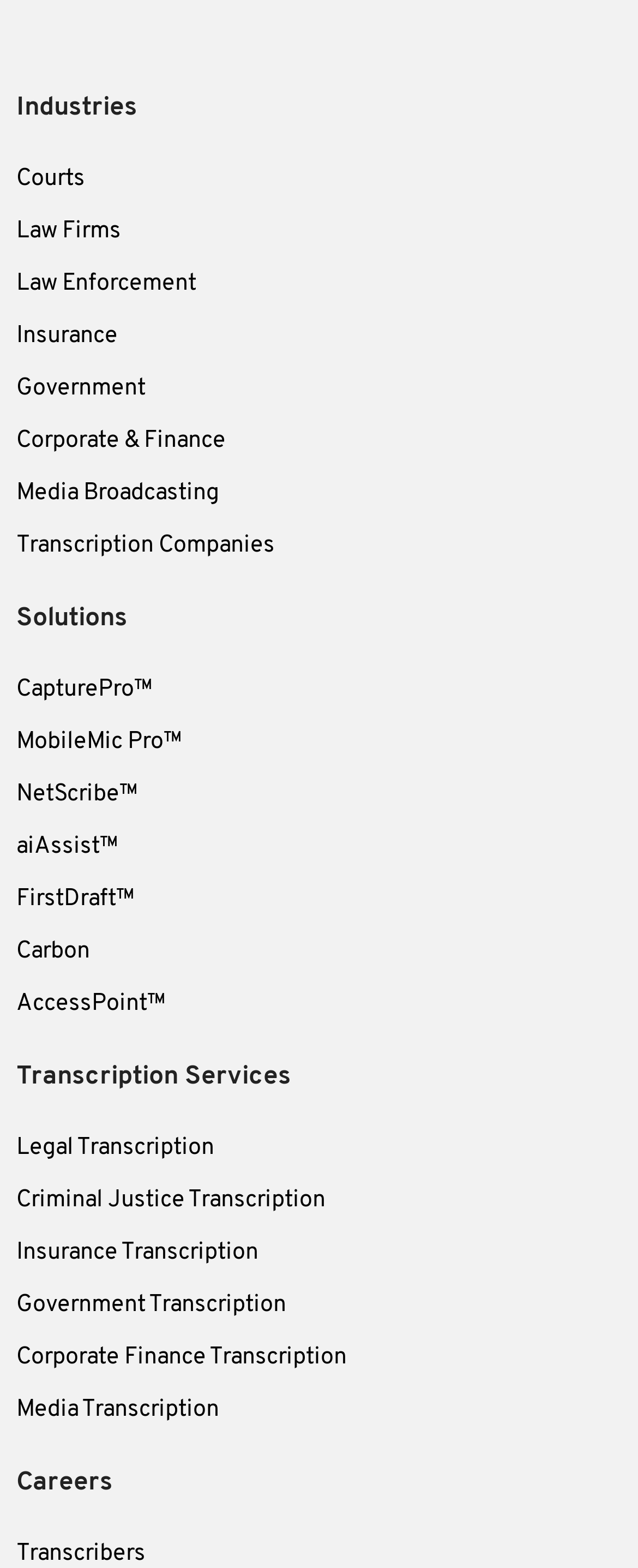Find and indicate the bounding box coordinates of the region you should select to follow the given instruction: "Learn about Careers".

[0.026, 0.937, 0.974, 0.954]